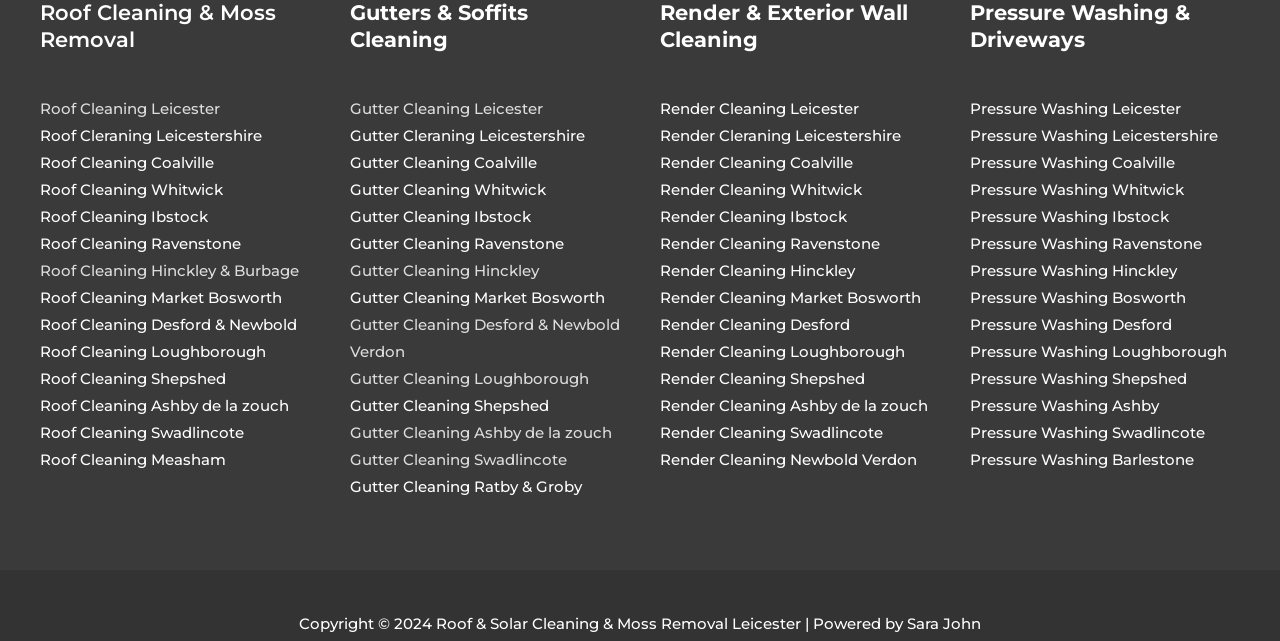Determine the bounding box coordinates in the format (top-left x, top-left y, bottom-right x, bottom-right y). Ensure all values are floating point numbers between 0 and 1. Identify the bounding box of the UI element described by: Geography Assignment Help

None